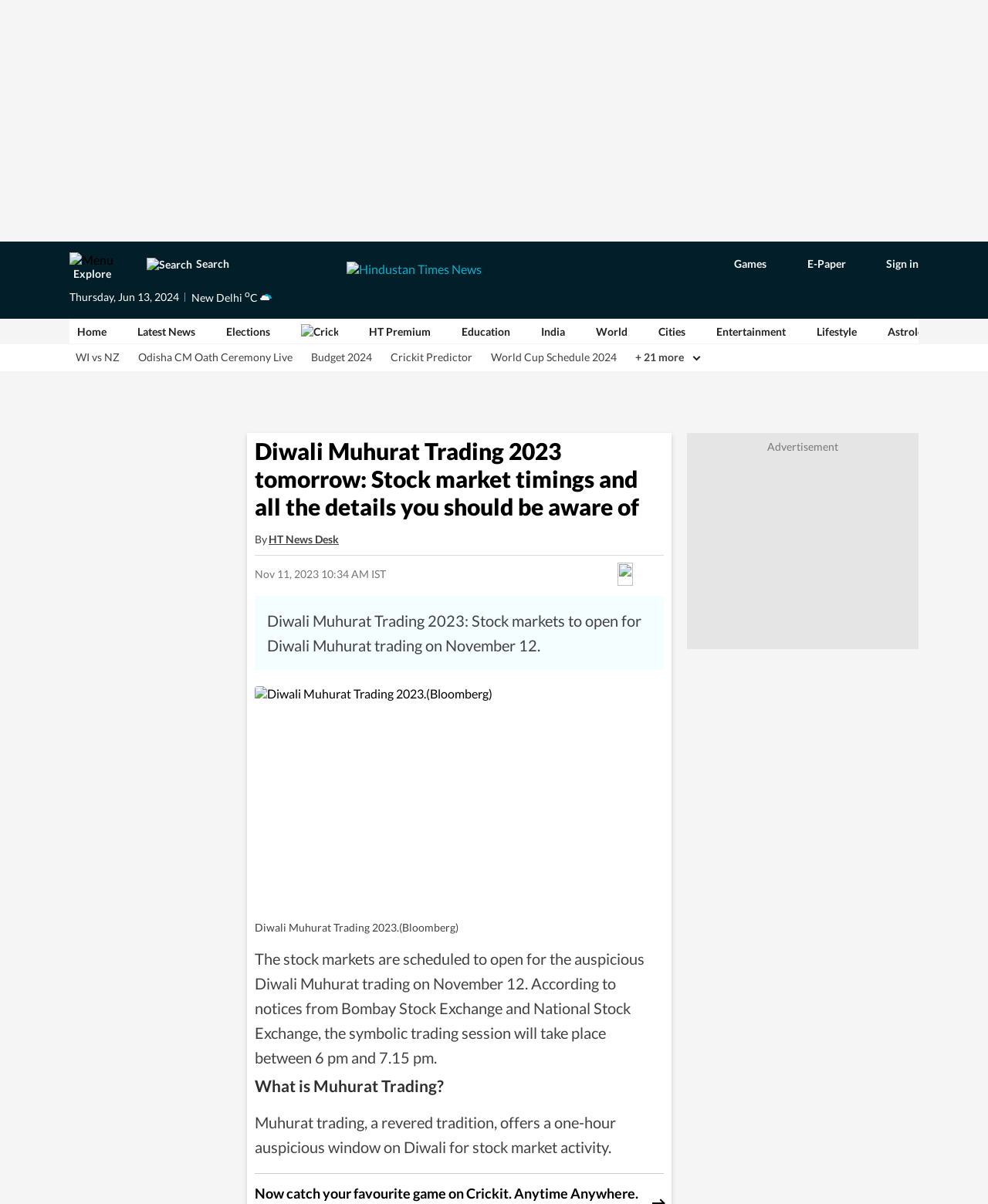Locate the bounding box coordinates of the element I should click to achieve the following instruction: "Search for something".

[0.141, 0.211, 0.24, 0.227]